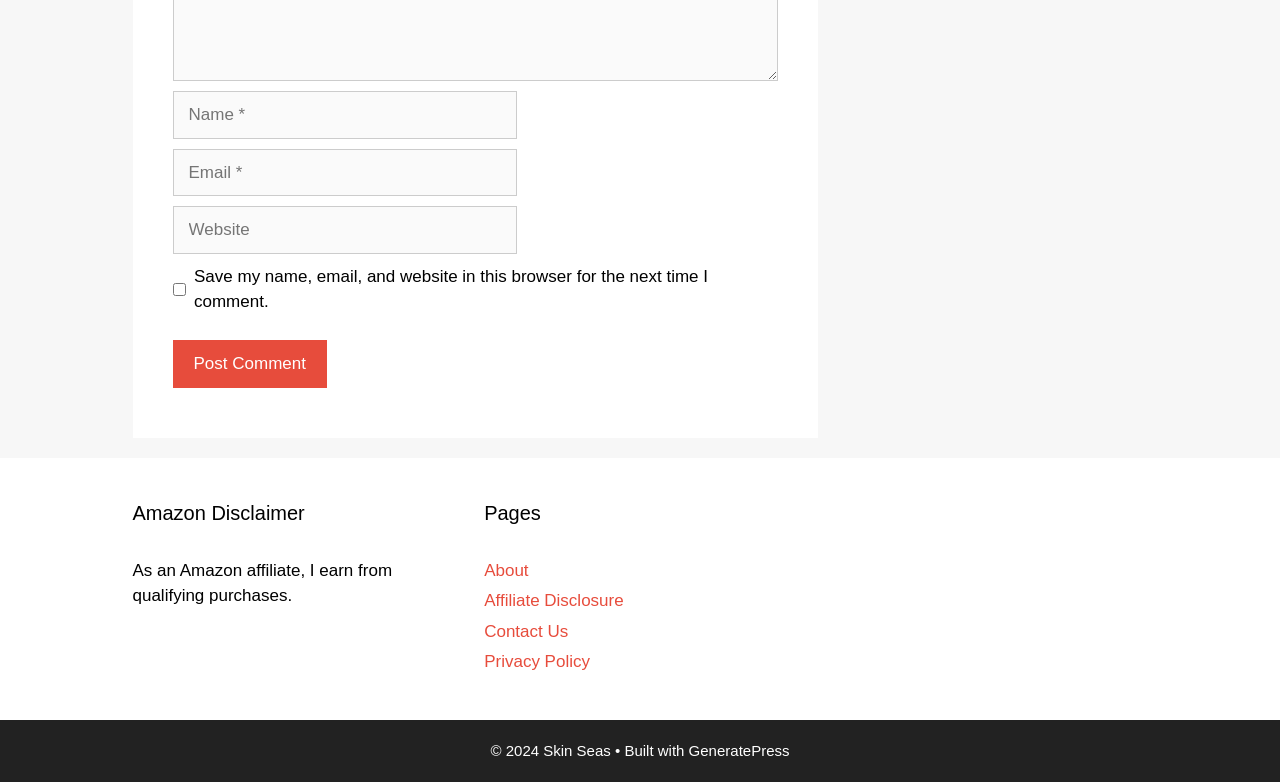Locate the bounding box coordinates of the element that should be clicked to execute the following instruction: "Visit the About page".

[0.378, 0.717, 0.413, 0.742]